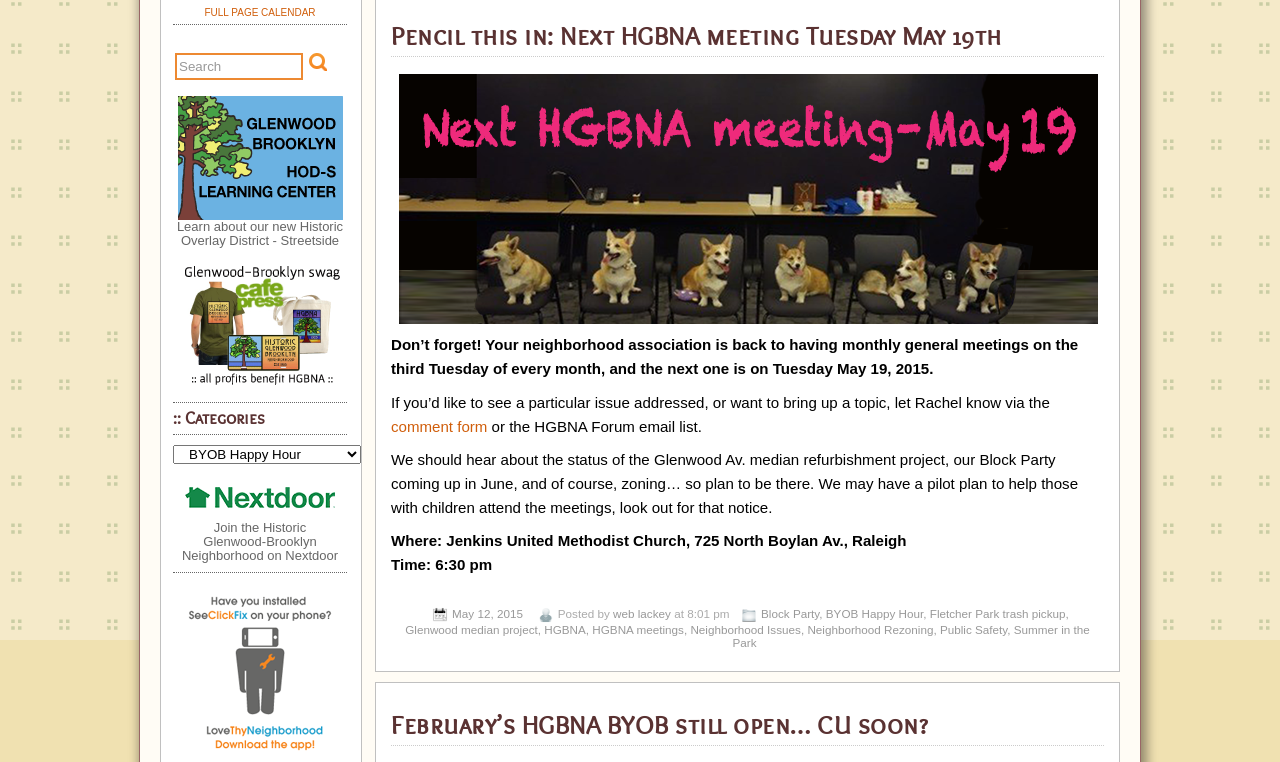Identify the bounding box coordinates of the HTML element based on this description: "input value="Search" name="s" value="Search"".

[0.137, 0.069, 0.237, 0.104]